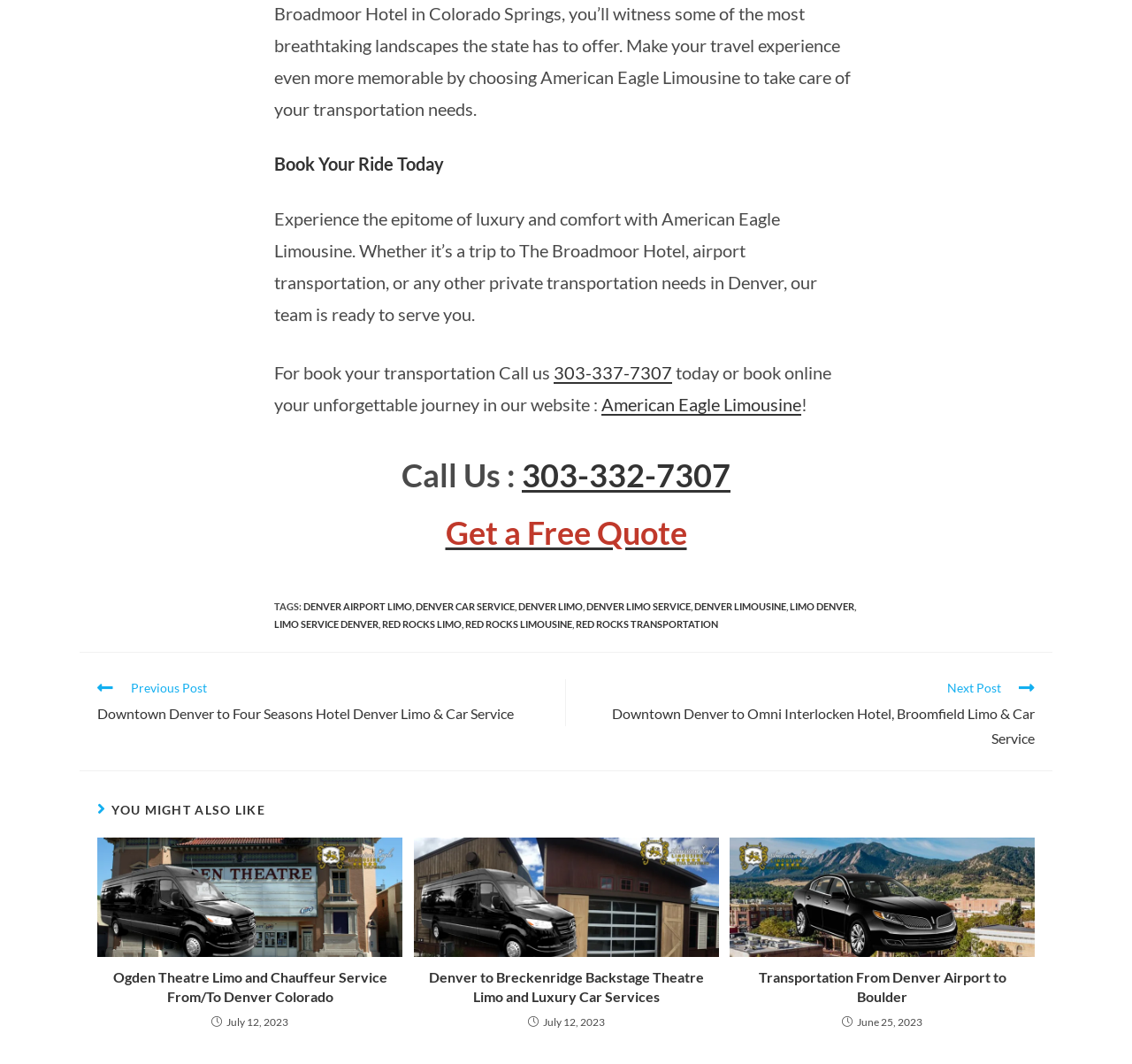What is the location of the company?
Please look at the screenshot and answer using one word or phrase.

Denver